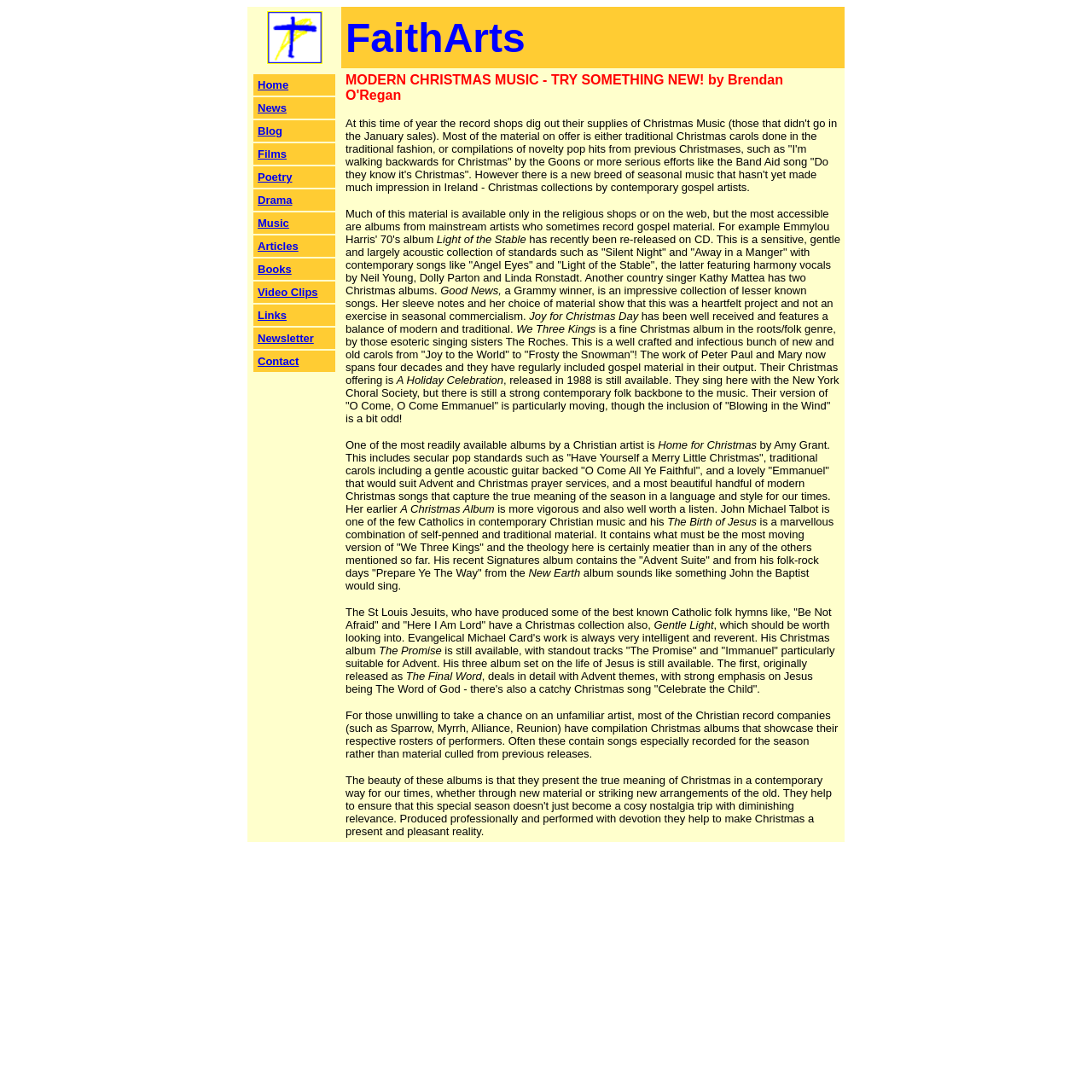Locate the bounding box coordinates of the clickable area to execute the instruction: "Click on the 'Music' link". Provide the coordinates as four float numbers between 0 and 1, represented as [left, top, right, bottom].

[0.236, 0.198, 0.265, 0.21]